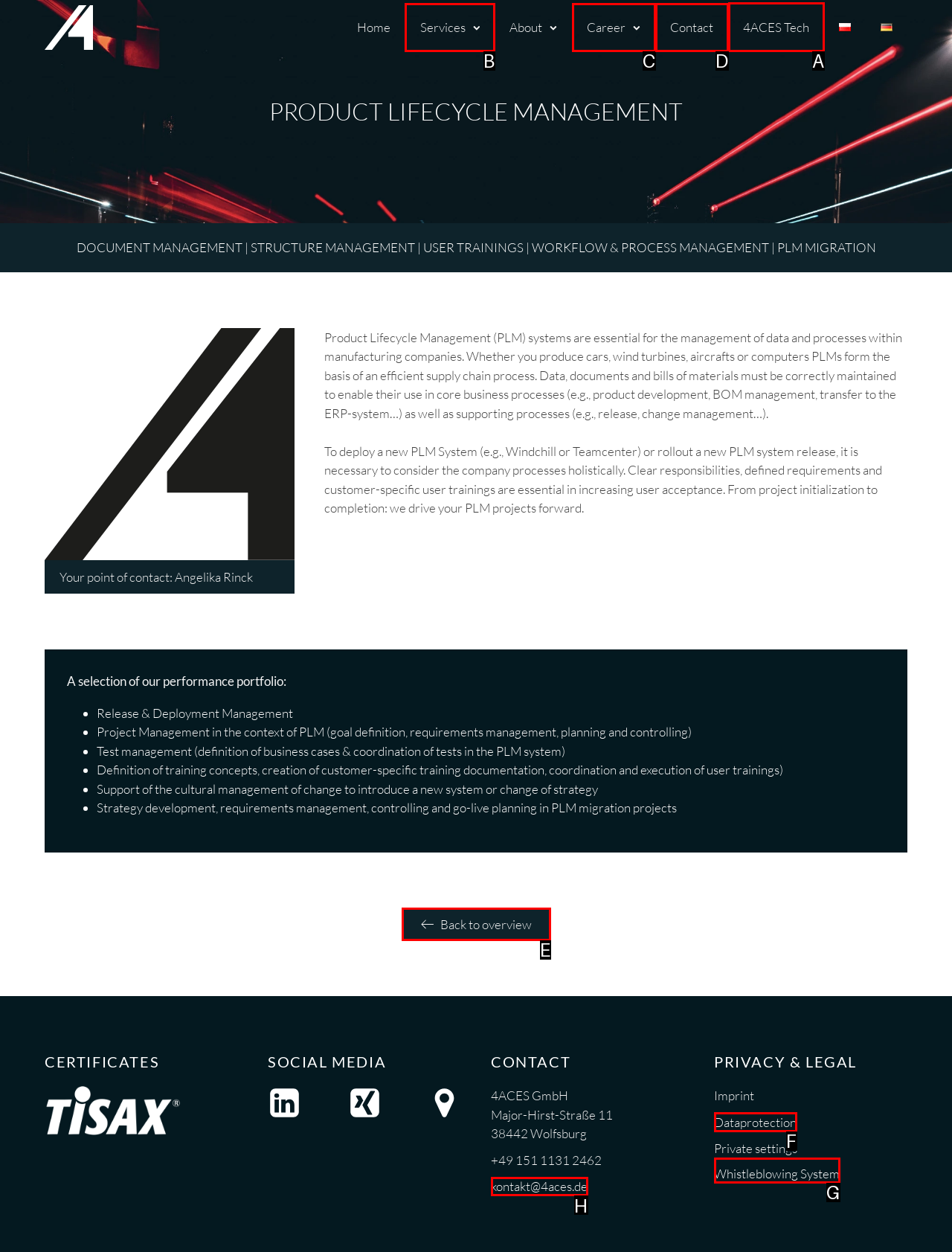Identify the correct UI element to click to achieve the task: Go to 4ACES Tech.
Answer with the letter of the appropriate option from the choices given.

A